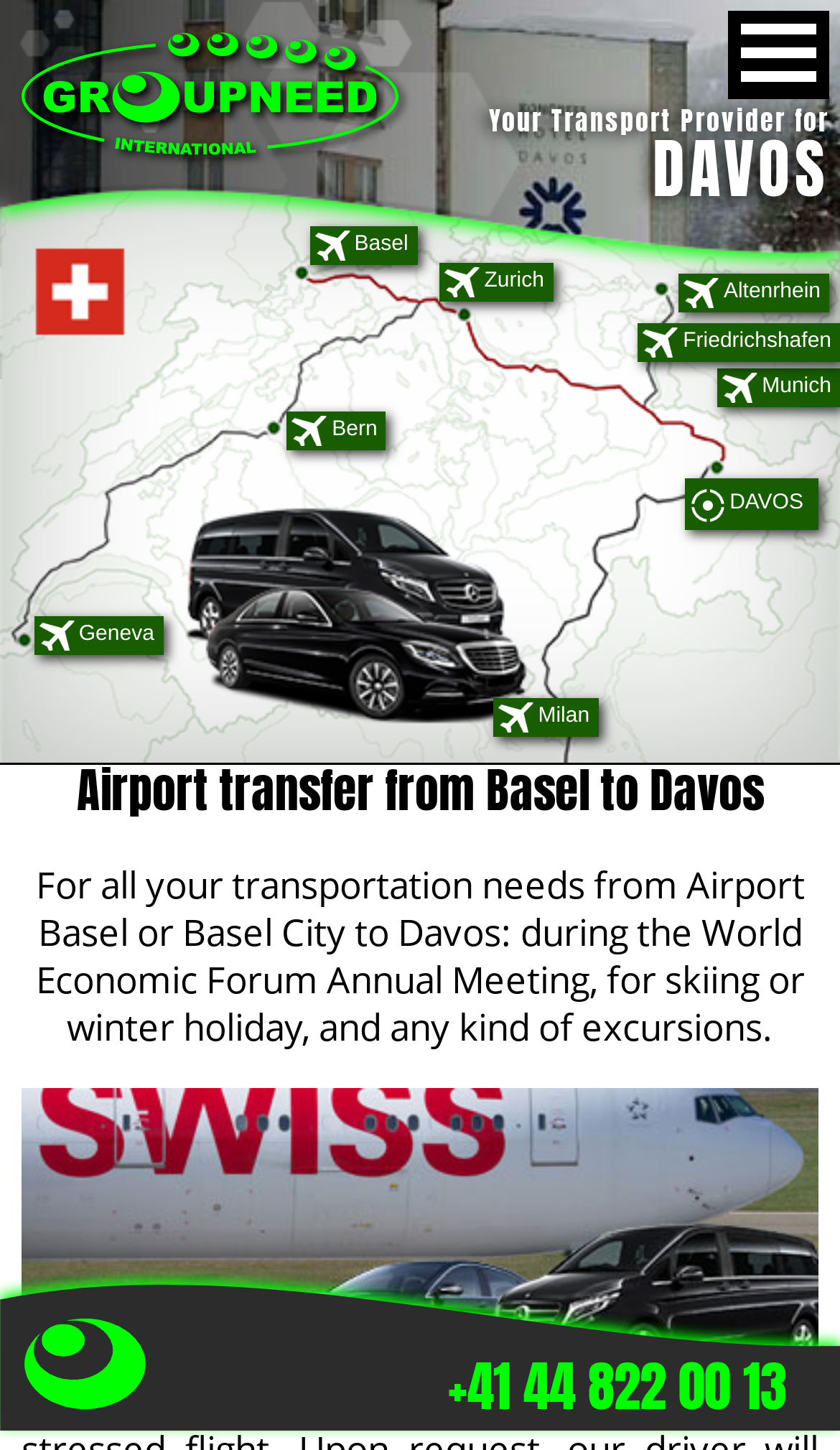Using the element description provided, determine the bounding box coordinates in the format (top-left x, top-left y, bottom-right x, bottom-right y). Ensure that all values are floating point numbers between 0 and 1. Element description: parent_node: DAVOS

[0.867, 0.007, 0.987, 0.068]